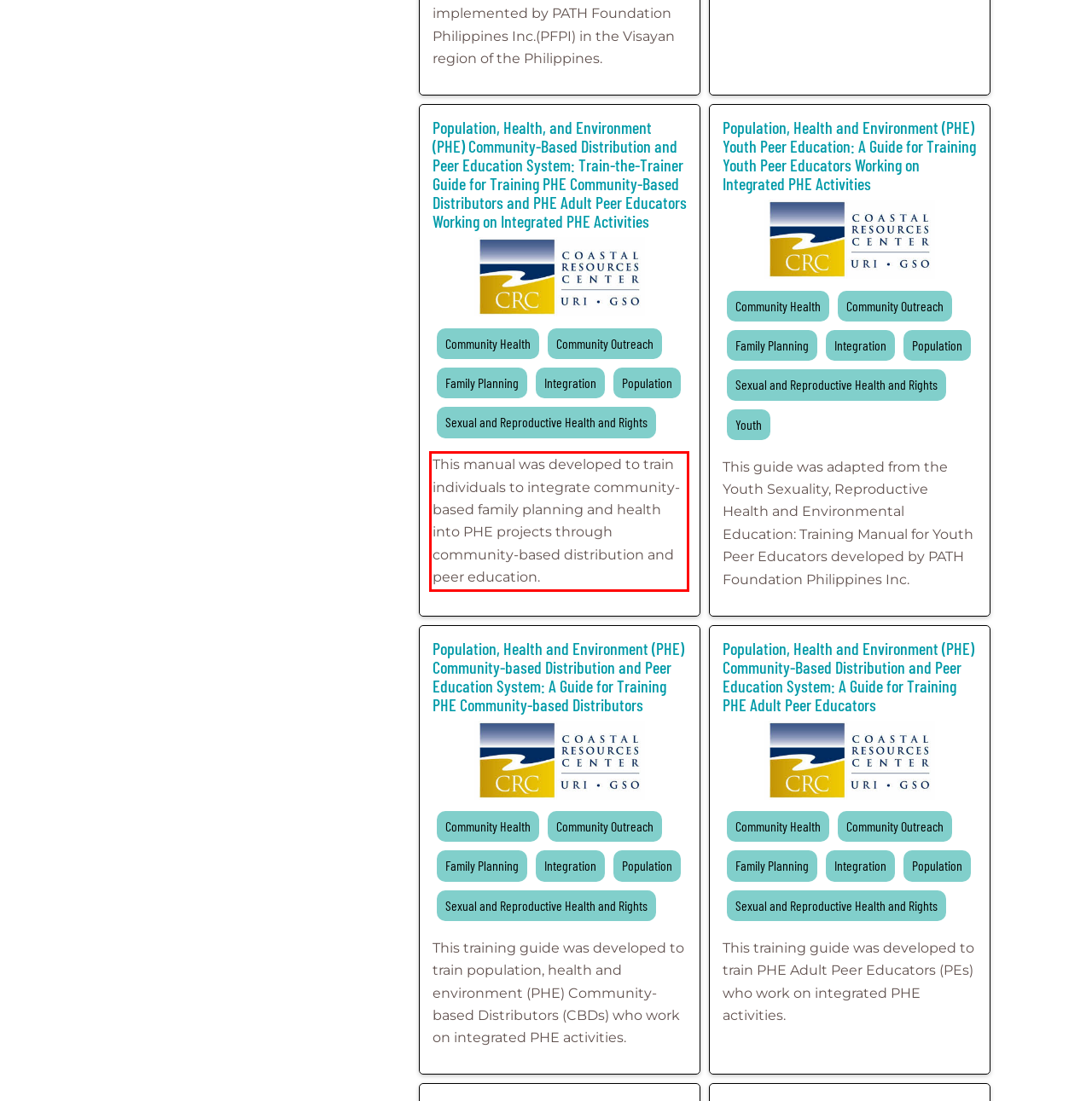From the provided screenshot, extract the text content that is enclosed within the red bounding box.

This manual was developed to train individuals to integrate community-based family planning and health into PHE projects through community-based distribution and peer education.